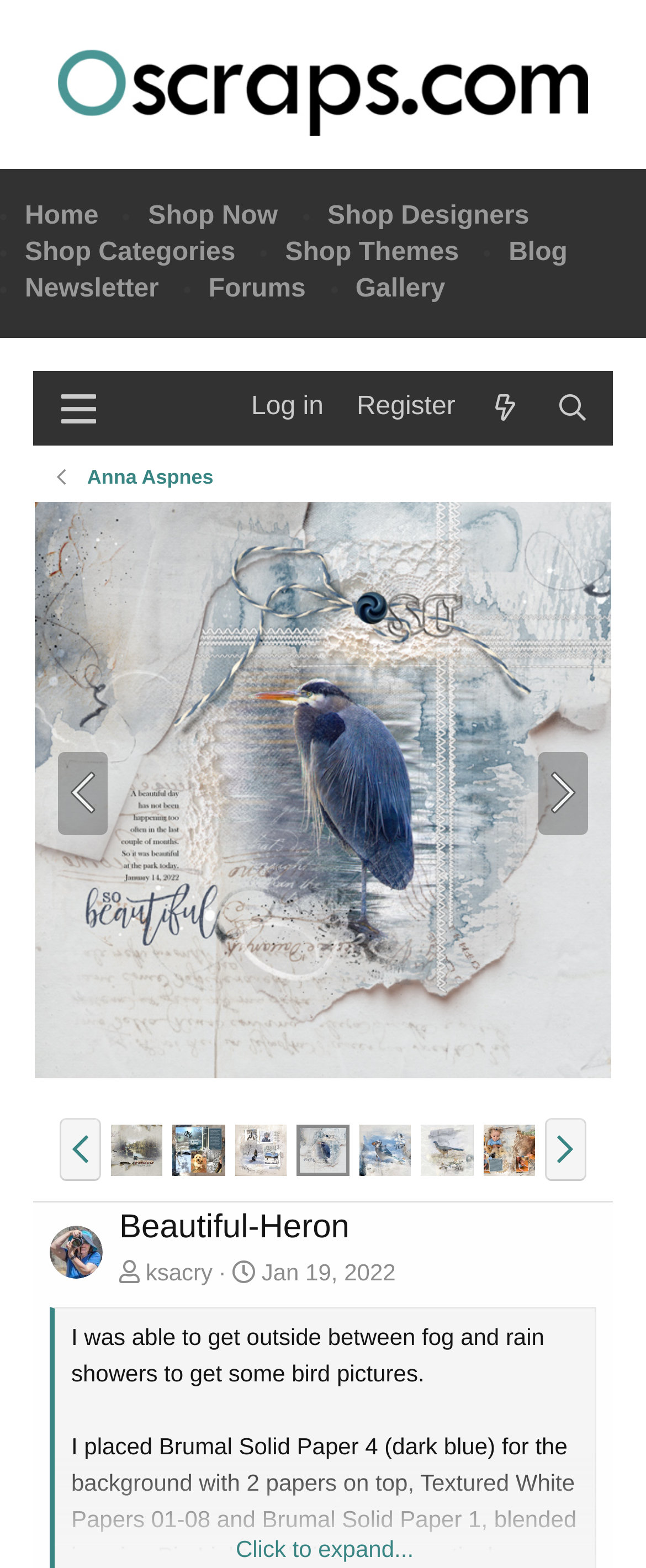How many images are displayed in the webpage?
By examining the image, provide a one-word or phrase answer.

9